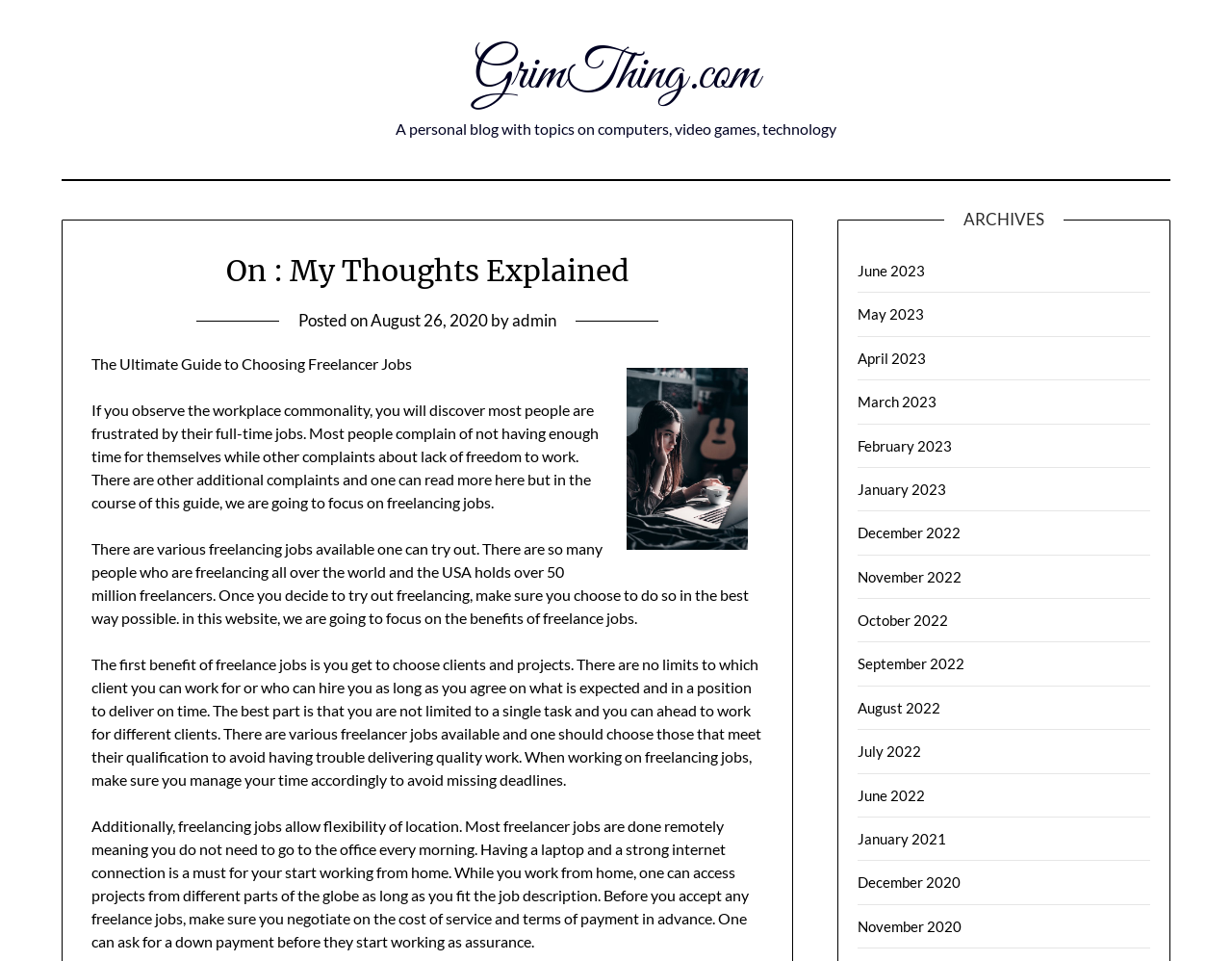Detail the various sections and features present on the webpage.

This webpage is a personal blog titled "On : My Thoughts Explained – GrimThing.com". At the top, there is a link to the website's homepage, "GrimThing.com", and a brief description of the blog's topics, which include computers, video games, and technology.

Below the title, there is a header section that contains the title of the blog post, "On : My Thoughts Explained", along with the posting date, "August 26, 2020", and the author's name, "admin". To the right of the header section, there is an image.

The main content of the blog post is divided into several paragraphs. The first paragraph discusses the commonality of people being frustrated with their full-time jobs and the benefits of freelancing. The following paragraphs elaborate on the advantages of freelancing, including the freedom to choose clients and projects, flexibility of location, and the ability to work remotely.

On the right side of the page, there is a section titled "ARCHIVES" that contains links to previous blog posts, organized by month, from June 2023 to December 2020.